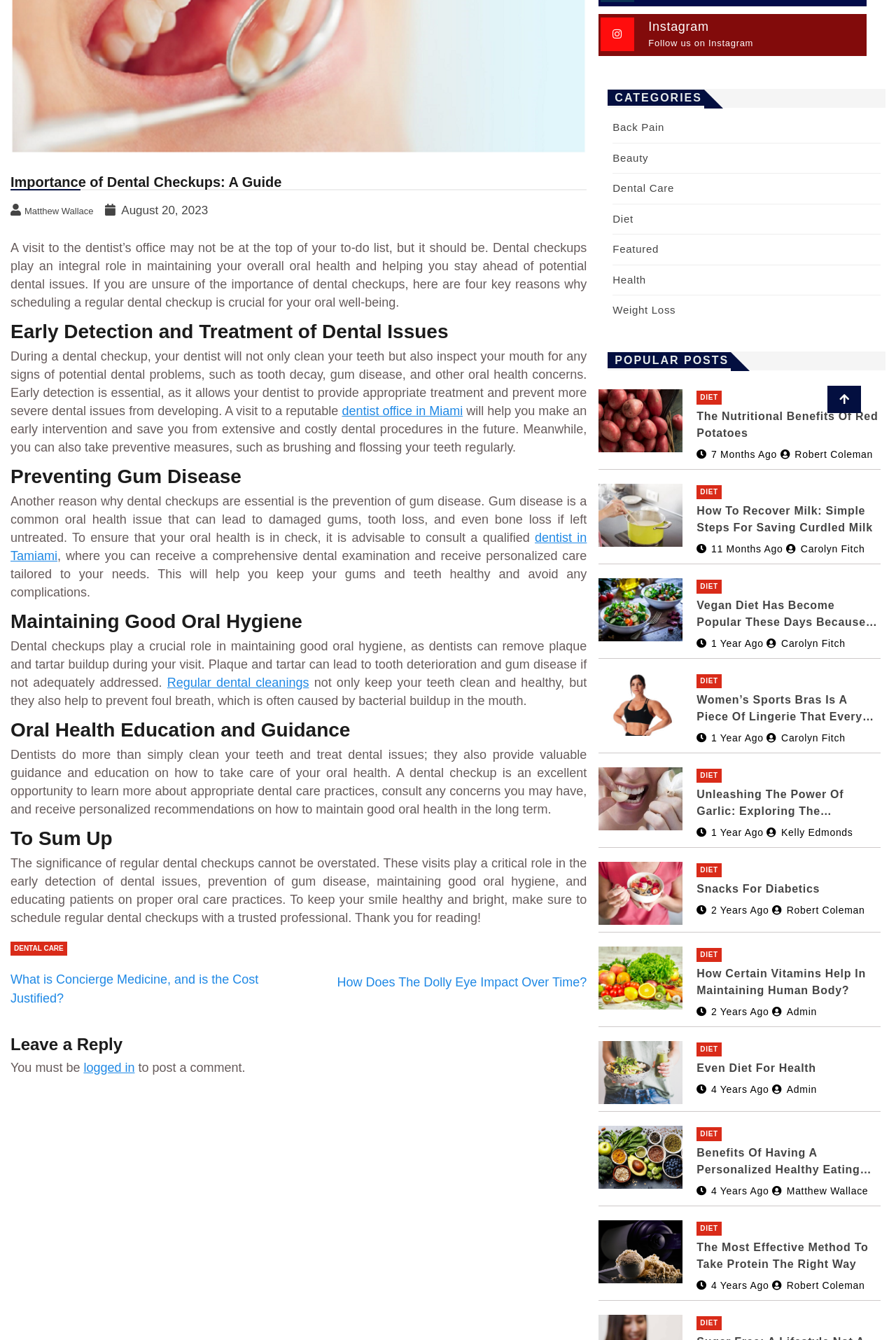Determine the bounding box coordinates of the UI element that matches the following description: "dentist office in Miami". The coordinates should be four float numbers between 0 and 1 in the format [left, top, right, bottom].

[0.382, 0.301, 0.517, 0.312]